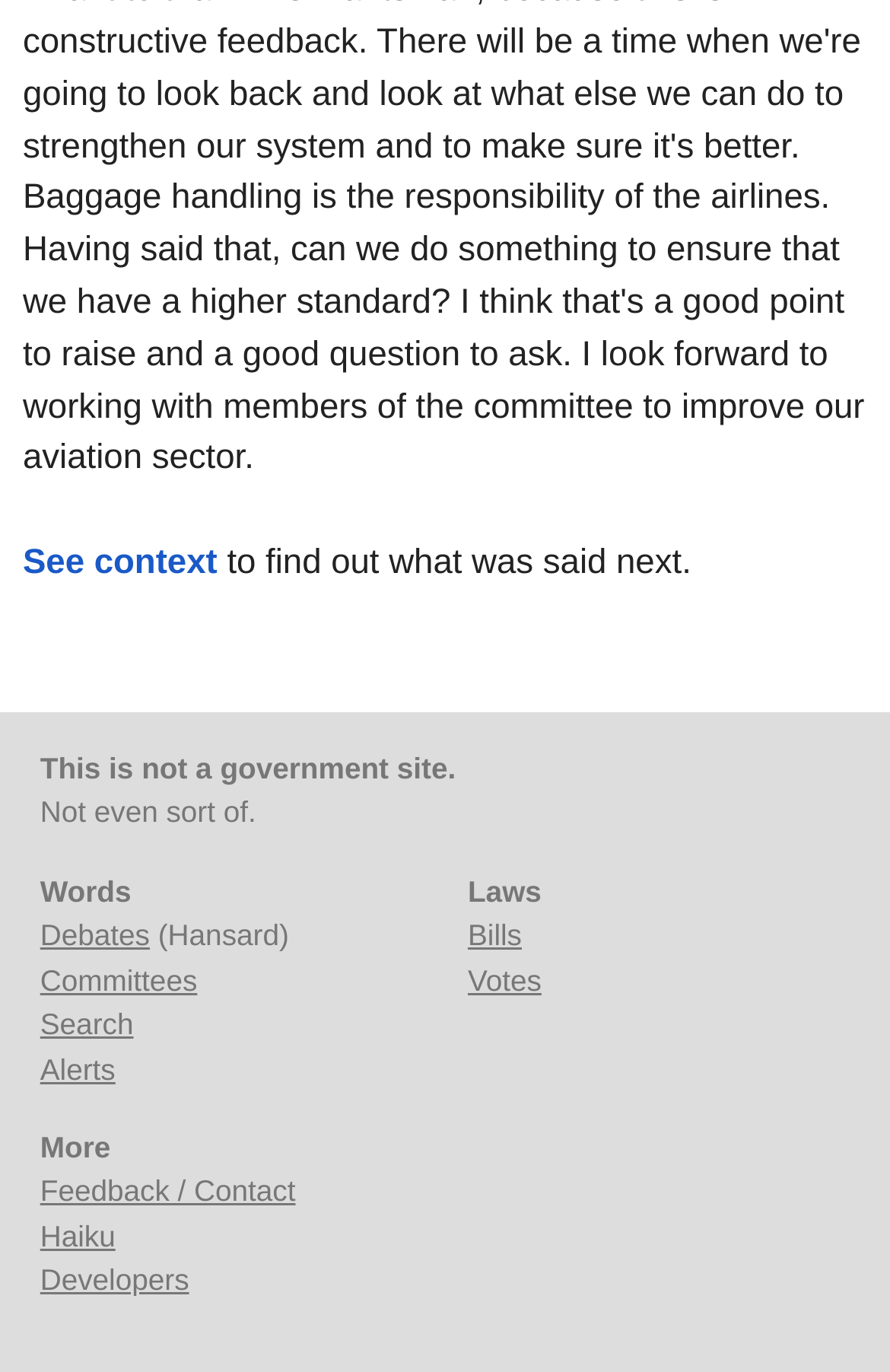Kindly provide the bounding box coordinates of the section you need to click on to fulfill the given instruction: "Check the Facebook demo".

None